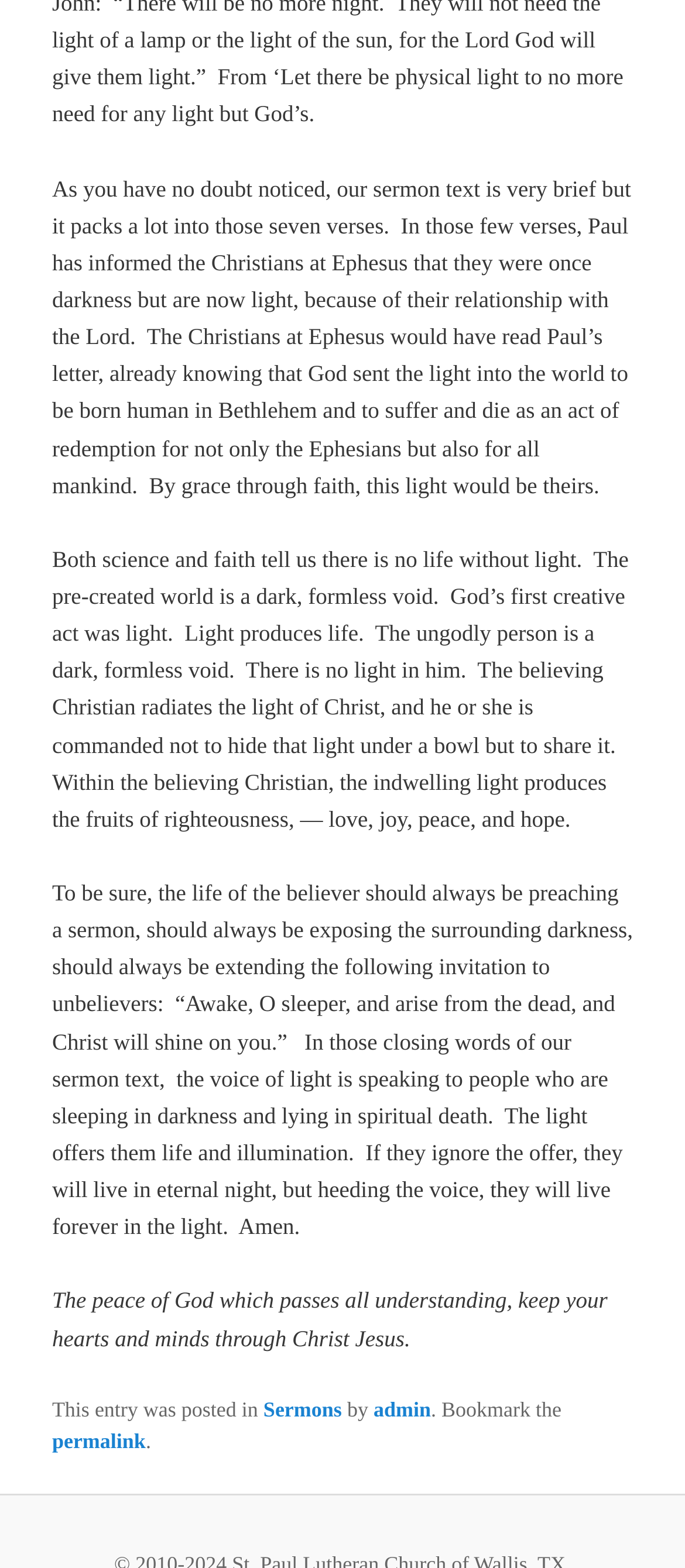What is the main topic of the sermon? Observe the screenshot and provide a one-word or short phrase answer.

Light and darkness